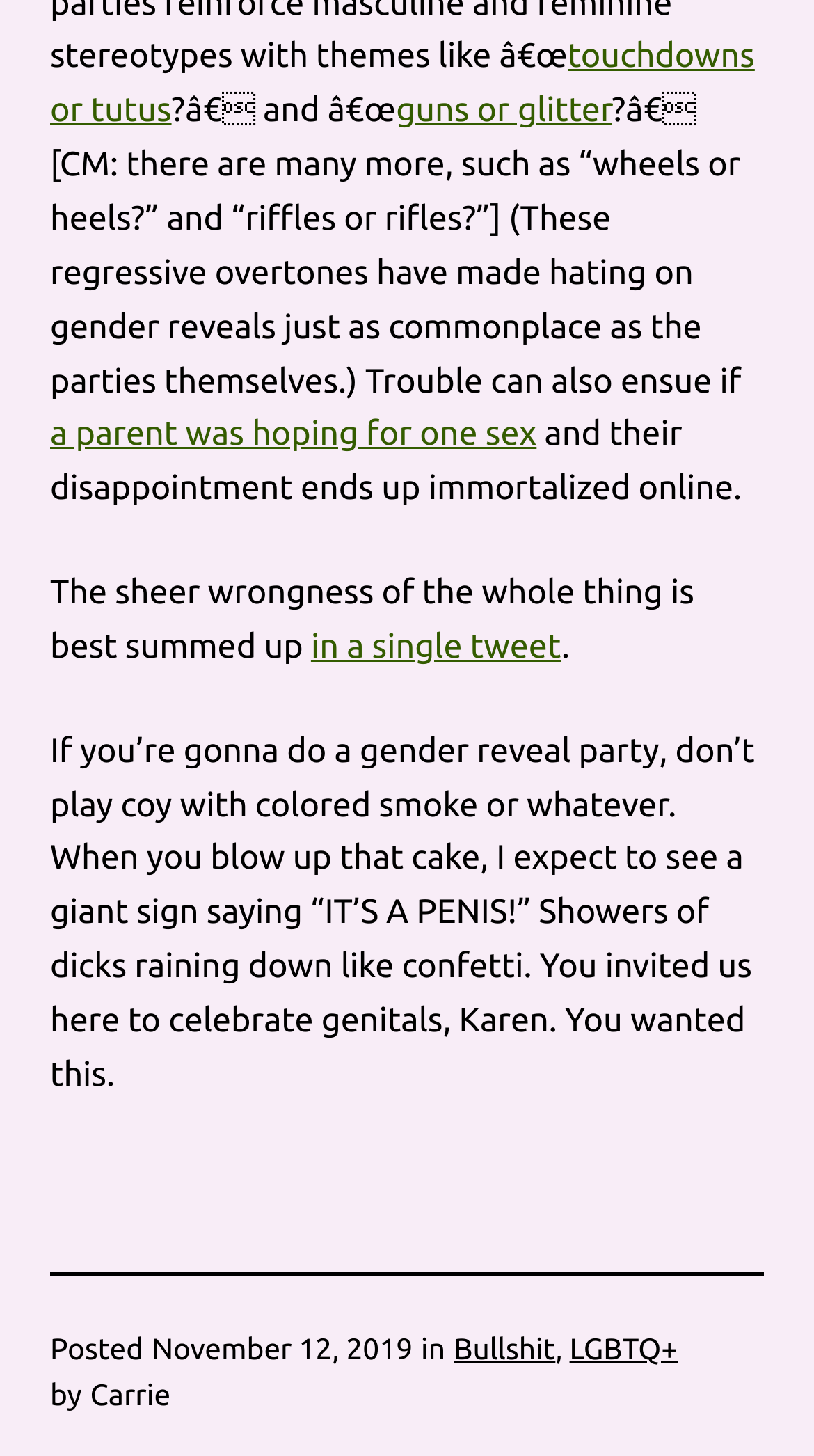Provide a brief response in the form of a single word or phrase:
What category is the article classified under?

LGBTQ+